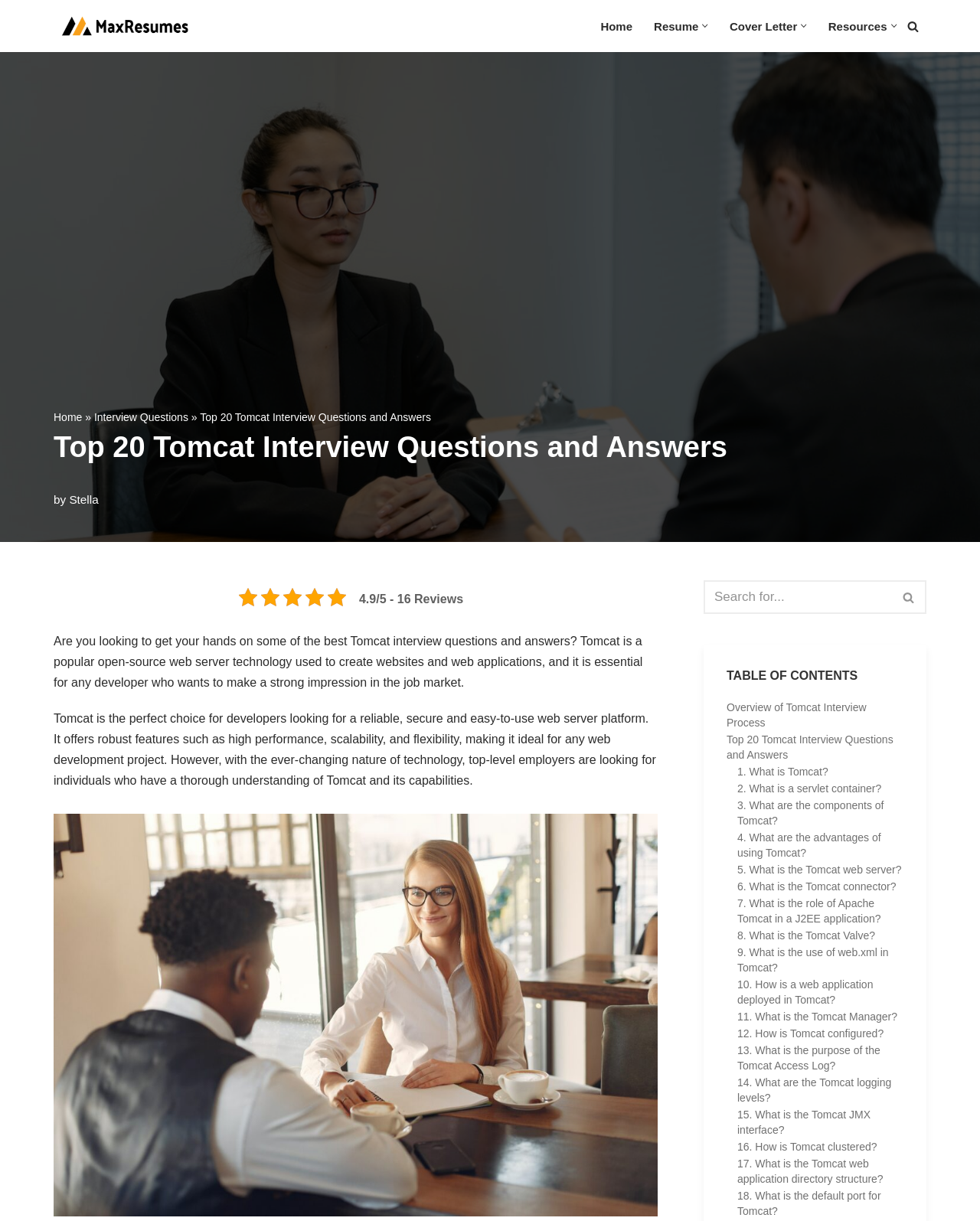What is the purpose of the search bar?
Please answer the question as detailed as possible.

The search bar is located at the top-right corner of the webpage, and its purpose is to allow users to search for specific content within the webpage.